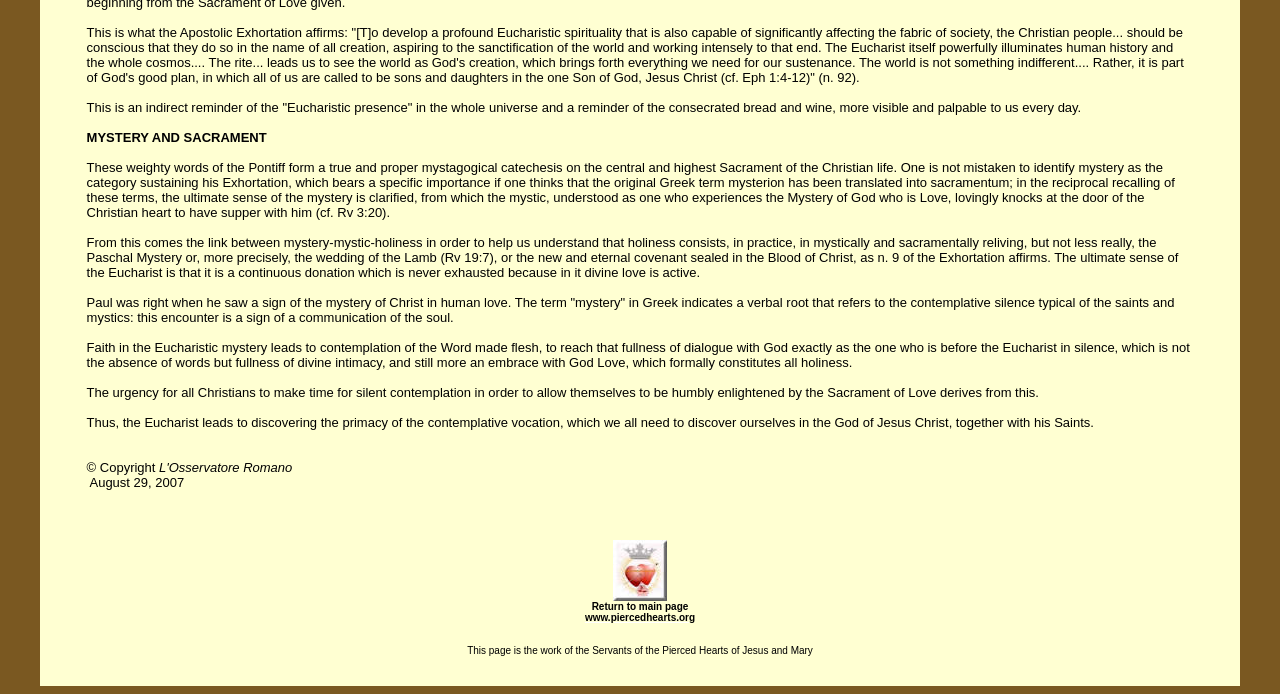Carefully examine the image and provide an in-depth answer to the question: Is the webpage a personal reflection or a formal article?

The language and tone of the webpage suggest a formal article or essay rather than a personal reflection. The text is written in a formal and academic style, with references to biblical passages and theological concepts.